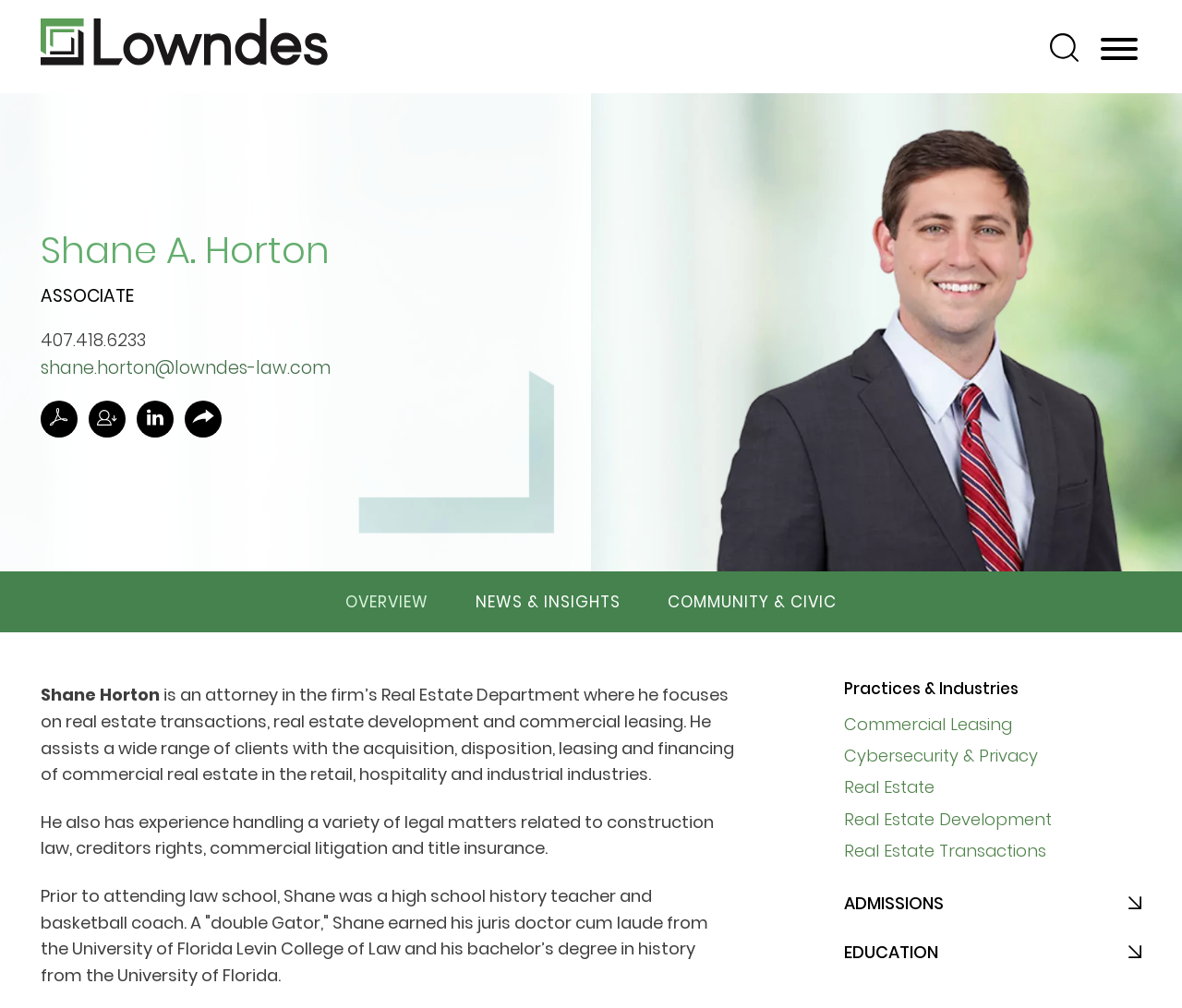Extract the main headline from the webpage and generate its text.

Shane A. Horton